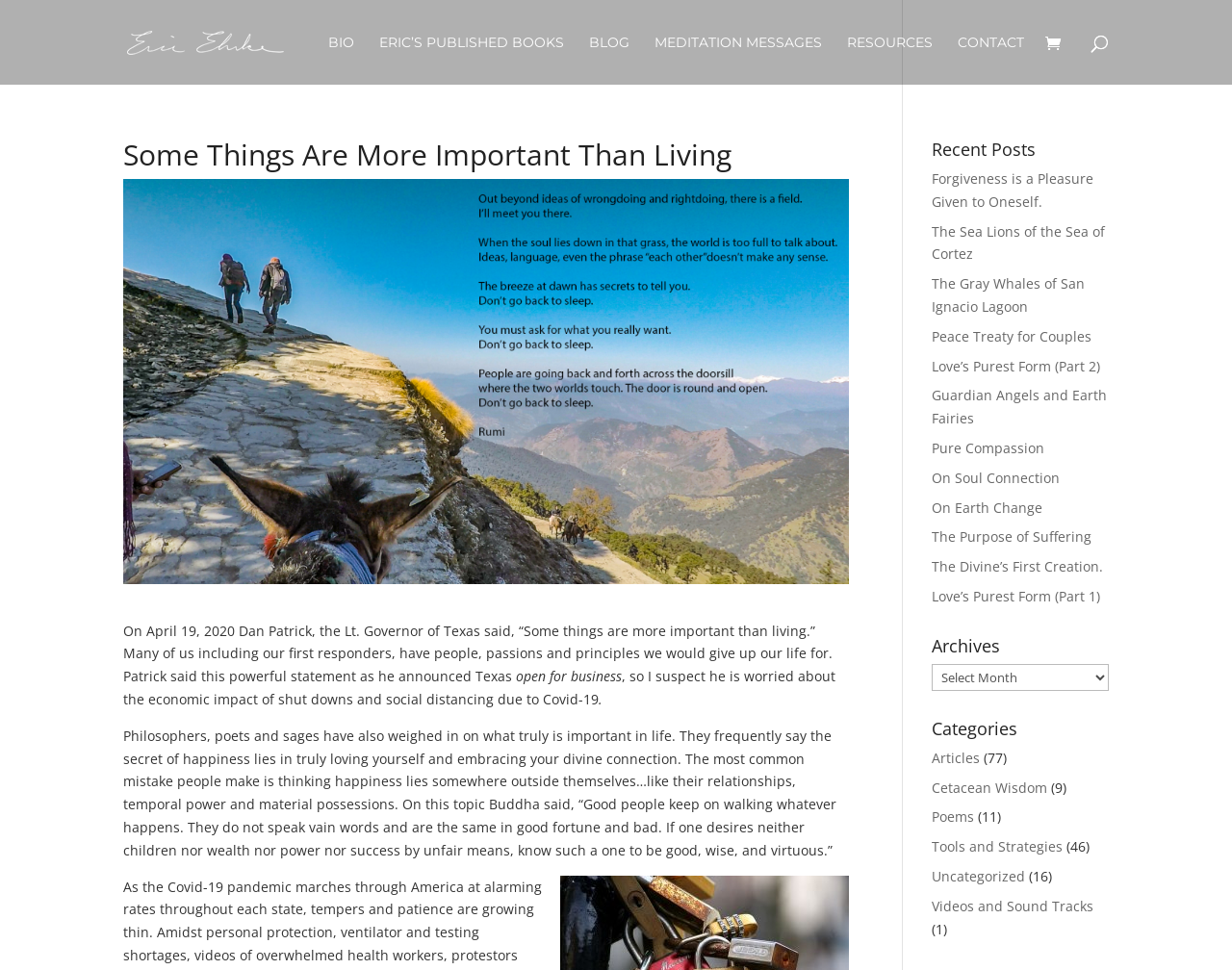Present a detailed account of what is displayed on the webpage.

This webpage is a personal blog or website of Eric Ehrke, with a focus on spirituality, philosophy, and personal growth. At the top, there is a header section with a link to the author's name, accompanied by a small image. Below this, there is a navigation menu with links to various sections, including BIO, ERIC'S PUBLISHED BOOKS, BLOG, MEDITATION MESSAGES, RESOURCES, and CONTACT.

The main content area is divided into two sections. On the left, there is a long article or blog post with a title "Some Things Are More Important Than Living." The text discusses the importance of prioritizing values and principles over material possessions and external circumstances. The article is divided into several paragraphs, with quotes from Buddha and other philosophical references.

On the right side, there is a sidebar with several sections. The first section is titled "Recent Posts" and lists 10 links to recent blog articles, with titles such as "Forgiveness is a Pleasure Given to Oneself" and "The Purpose of Suffering." Below this, there is a section titled "Archives" with a dropdown menu, followed by a section titled "Categories" with links to various categories such as Articles, Cetacean Wisdom, Poems, and Tools and Strategies. Each category has a number in parentheses, indicating the number of posts within that category.

At the very bottom of the page, there is a small search bar and a link with a magnifying glass icon.